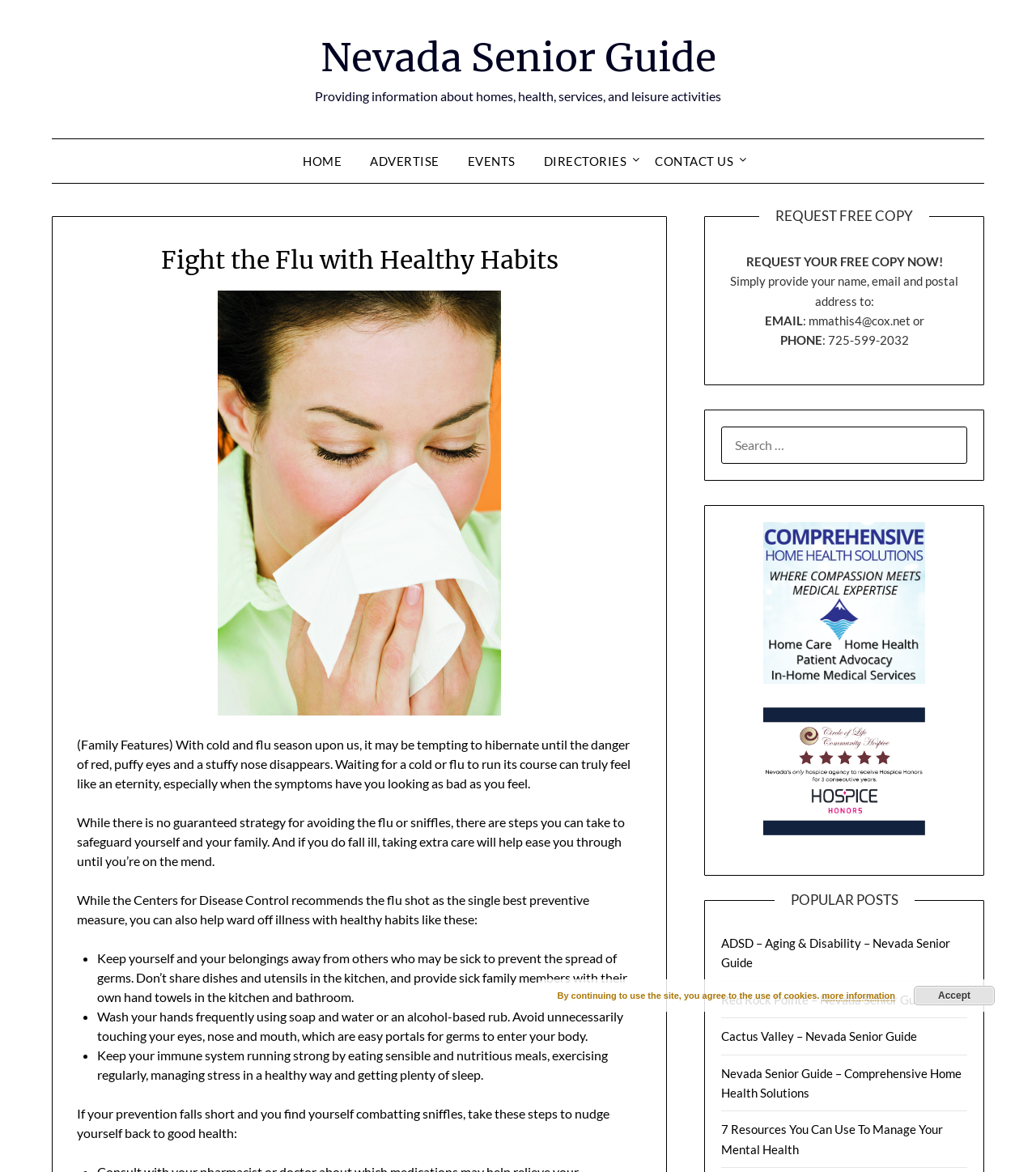What is the name of the website?
Please provide a single word or phrase answer based on the image.

Nevada Senior Guide